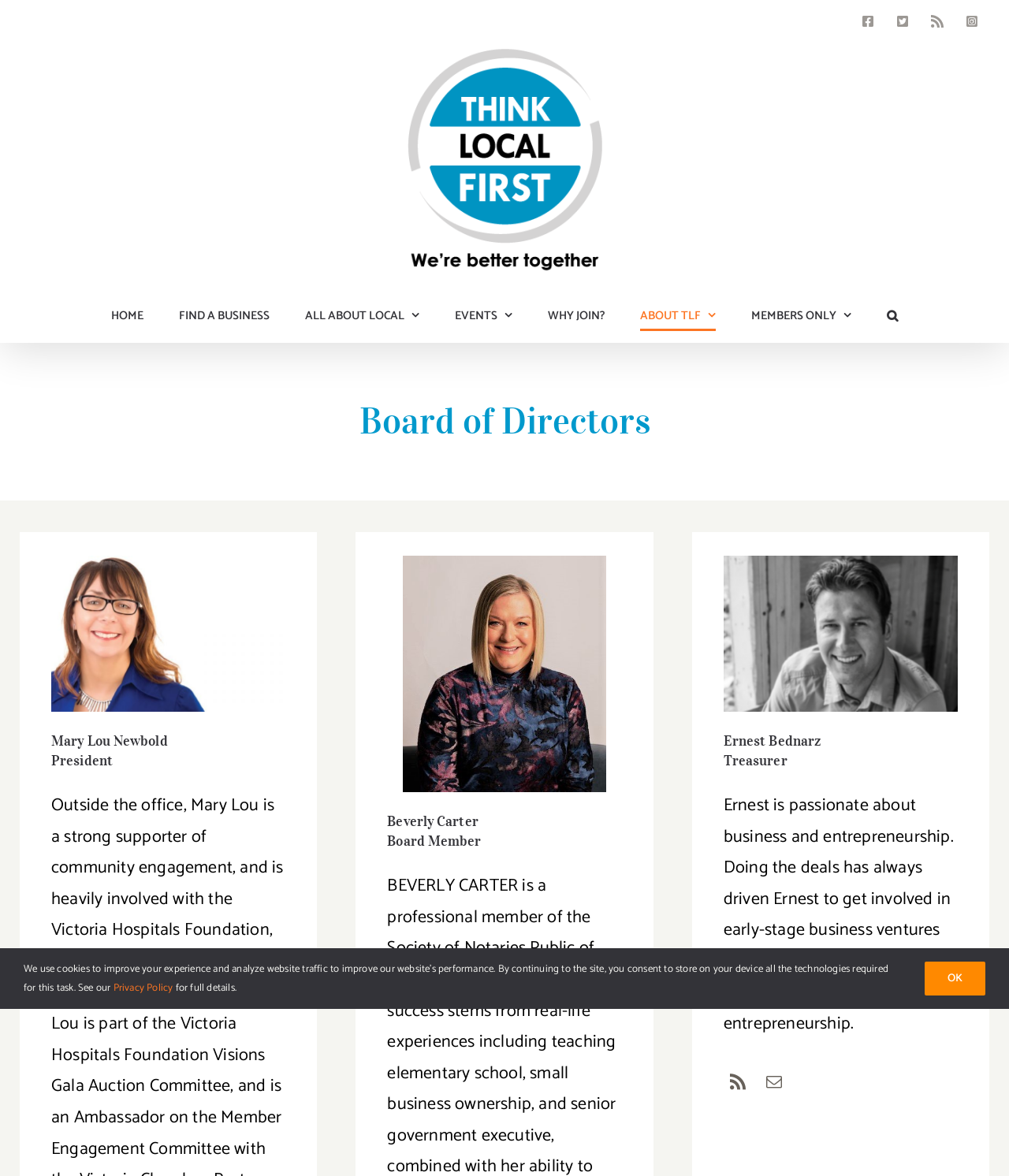What is the purpose of the button at the top right corner?
Carefully analyze the image and provide a detailed answer to the question.

I found a button element with the text 'Search' at coordinates [0.879, 0.245, 0.89, 0.291]. This button is likely used for searching the website.